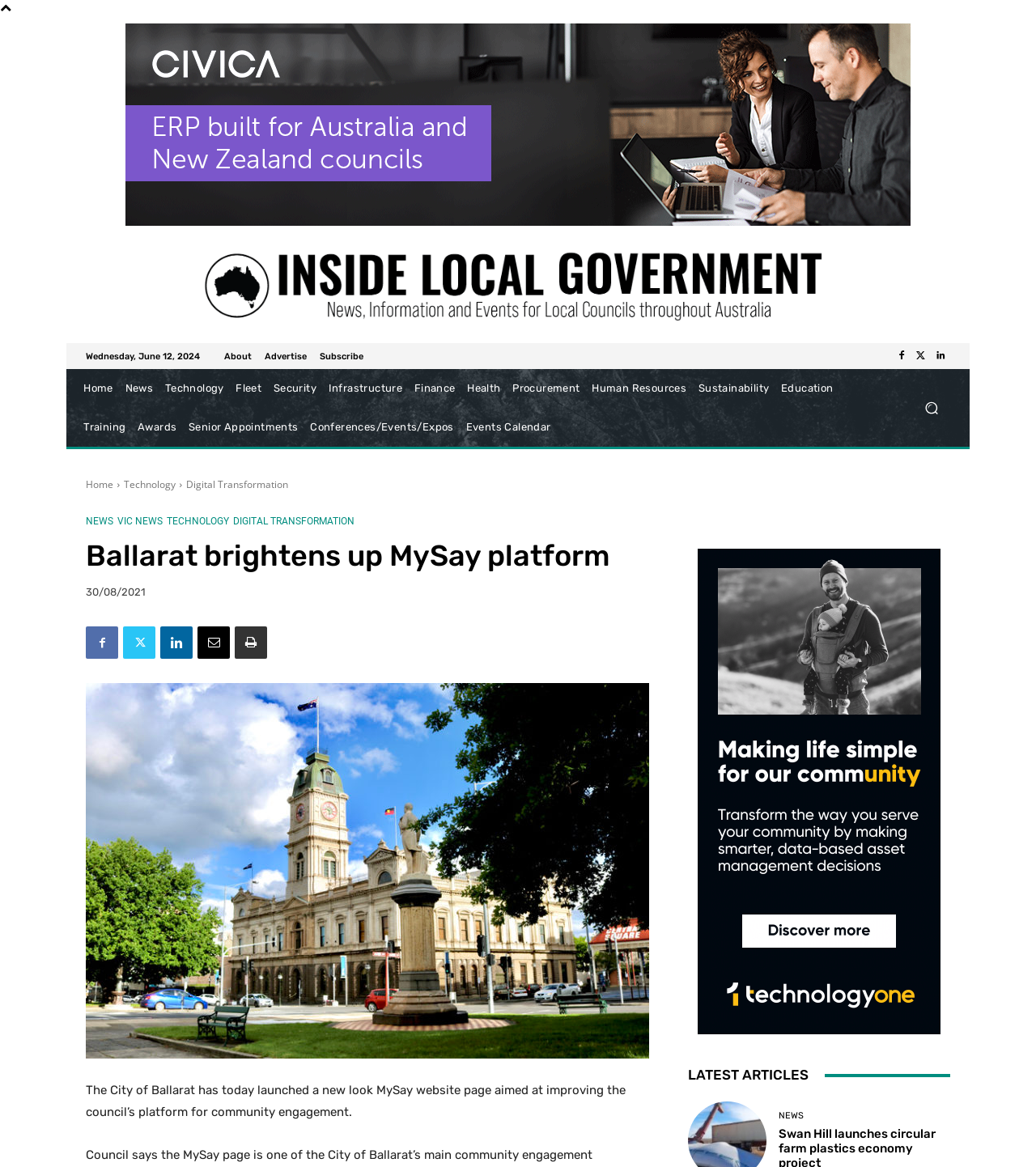Identify the bounding box coordinates for the element that needs to be clicked to fulfill this instruction: "Go to the cover page of Babel Fish Bouillabaisse". Provide the coordinates in the format of four float numbers between 0 and 1: [left, top, right, bottom].

None